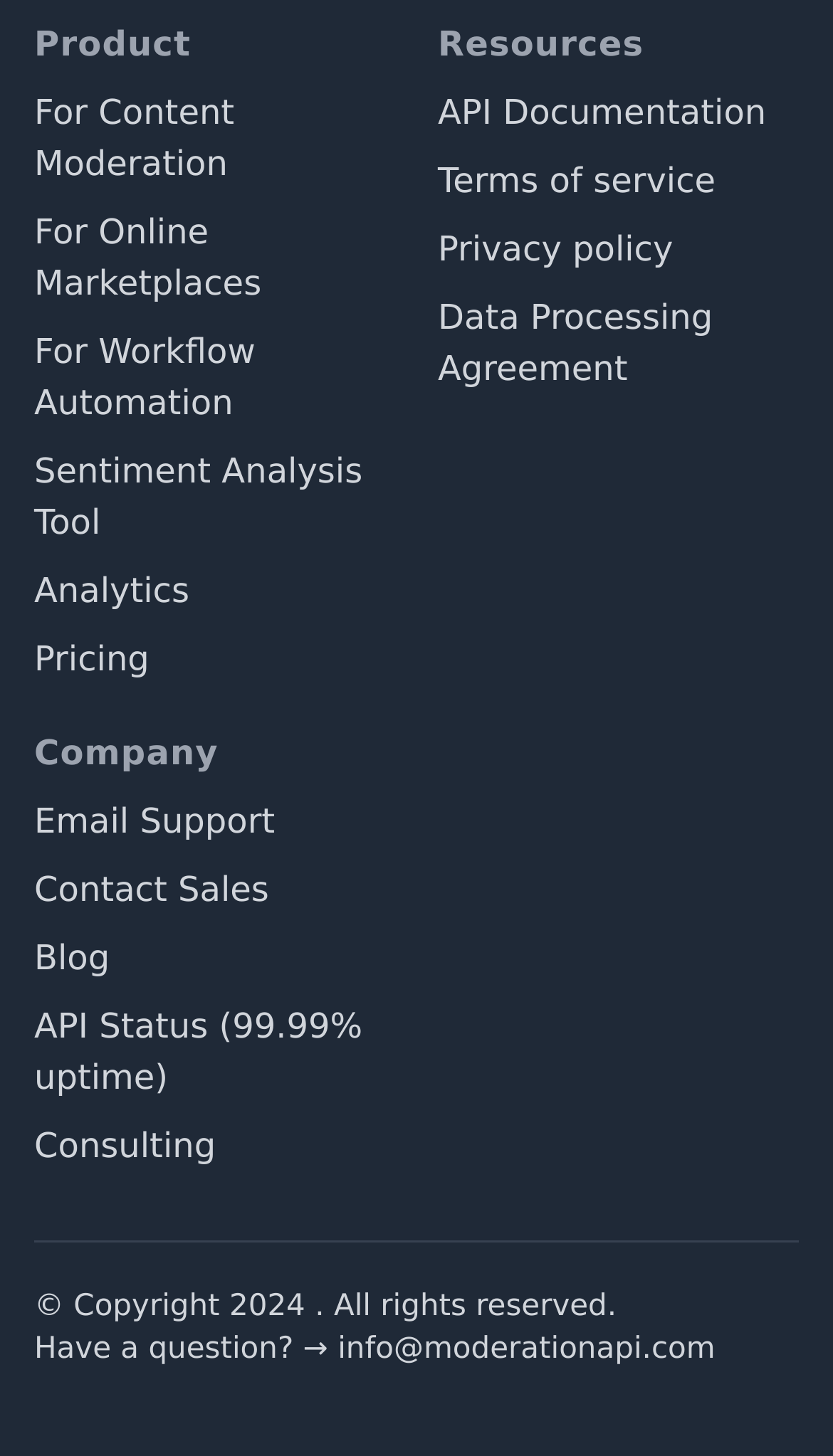How many resources are available?
Using the image, respond with a single word or phrase.

5